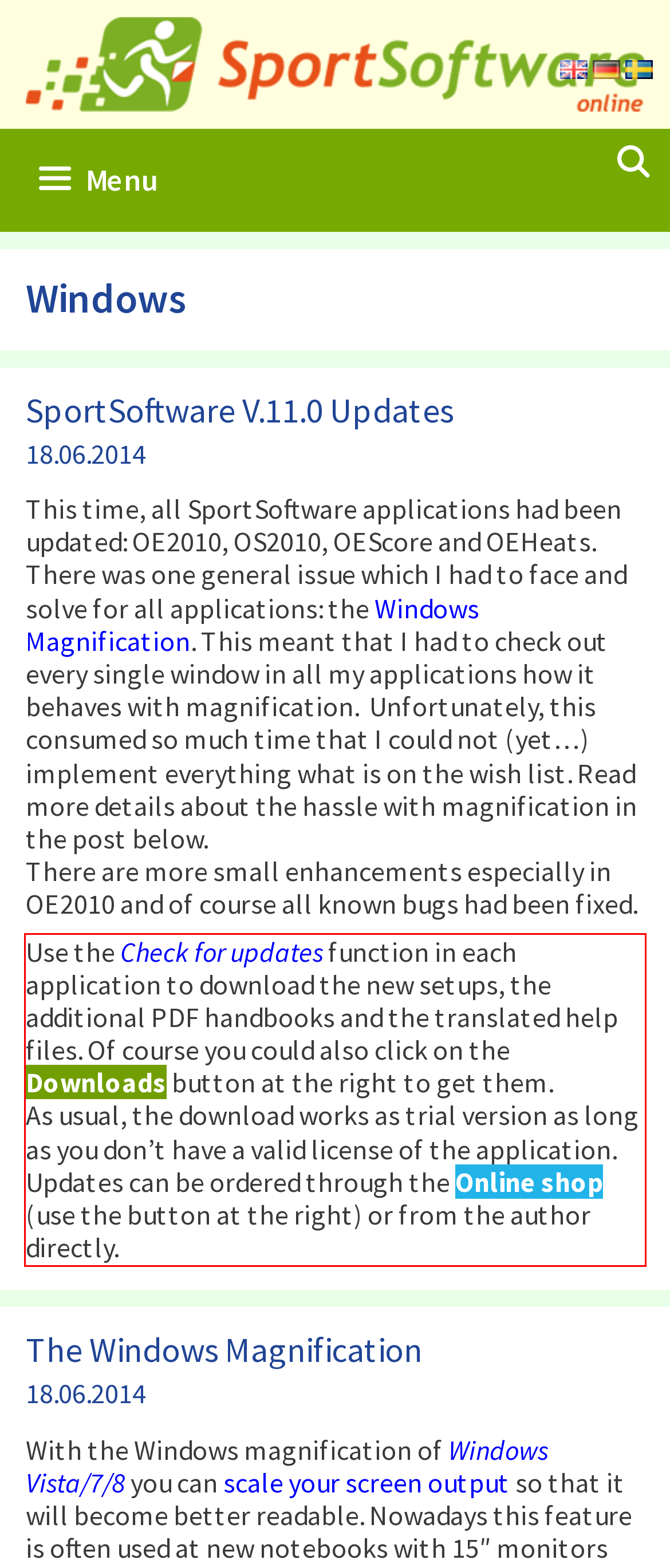With the given screenshot of a webpage, locate the red rectangle bounding box and extract the text content using OCR.

Use the Check for updates function in each application to download the new setups, the additional PDF handbooks and the translated help files. Of course you could also click on the Downloads button at the right to get them. As usual, the download works as trial version as long as you don’t have a valid license of the application. Updates can be ordered through the Online shop (use the button at the right) or from the author directly.